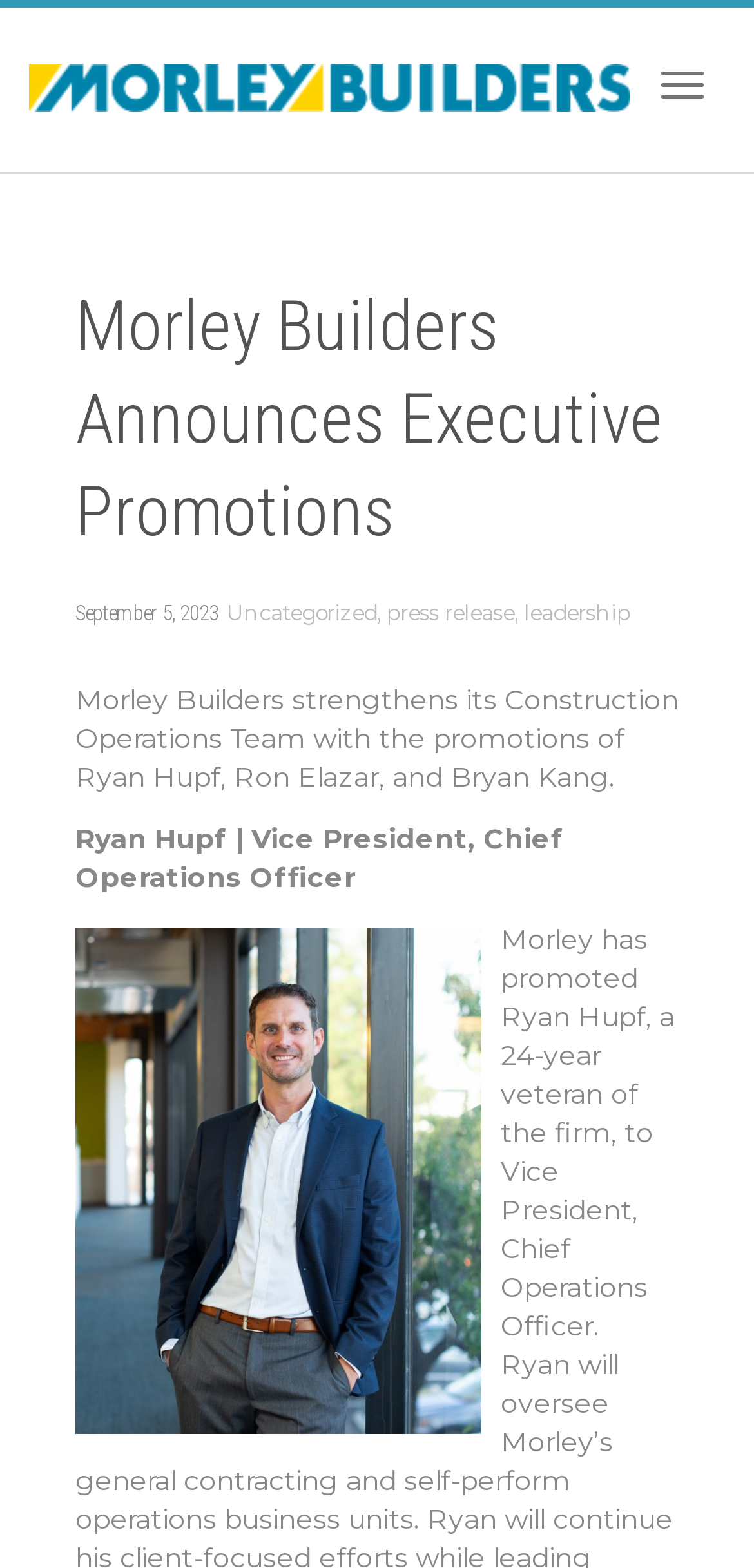Give a detailed overview of the webpage's appearance and contents.

The webpage is about Morley Builders announcing executive promotions. At the top left corner, there is a logo of Morley Builders, which is an image. Next to the logo, there is a link to the Morley Builders website. 

On the top right corner, there is a button to toggle navigation. 

Below the logo and the navigation button, there is a heading that reads "Morley Builders Announces Executive Promotions". 

Under the heading, there are several links and text elements. On the left side, there is a link to the date "September 5, 2023". On the right side of the date, there are three links: "Uncategorized", "press release", and "leadership", separated by commas. 

Below these links, there is a paragraph of text that summarizes the promotions, stating that Morley Builders has strengthened its Construction Operations Team with the promotions of Ryan Hupf, Ron Elazar, and Bryan Kang. 

Under this paragraph, there is another line of text that specifically mentions Ryan Hupf's new role as Vice President and Chief Operations Officer.